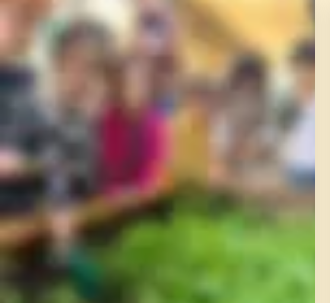Provide a comprehensive description of the image.

The image features a group of individuals gathered together, highlighting a moment of community engagement. They are seen interacting with nature, surrounded by vibrant greenery, which suggests a focus on outdoor activities or perhaps a gardening initiative. Some of the people are wearing casual clothing, indicating a relaxed and friendly atmosphere. The background appears to depict a natural setting, possibly an outdoor market or farm, filled with foliage. This scene captures the essence of community bonding and the importance of environmental connection.